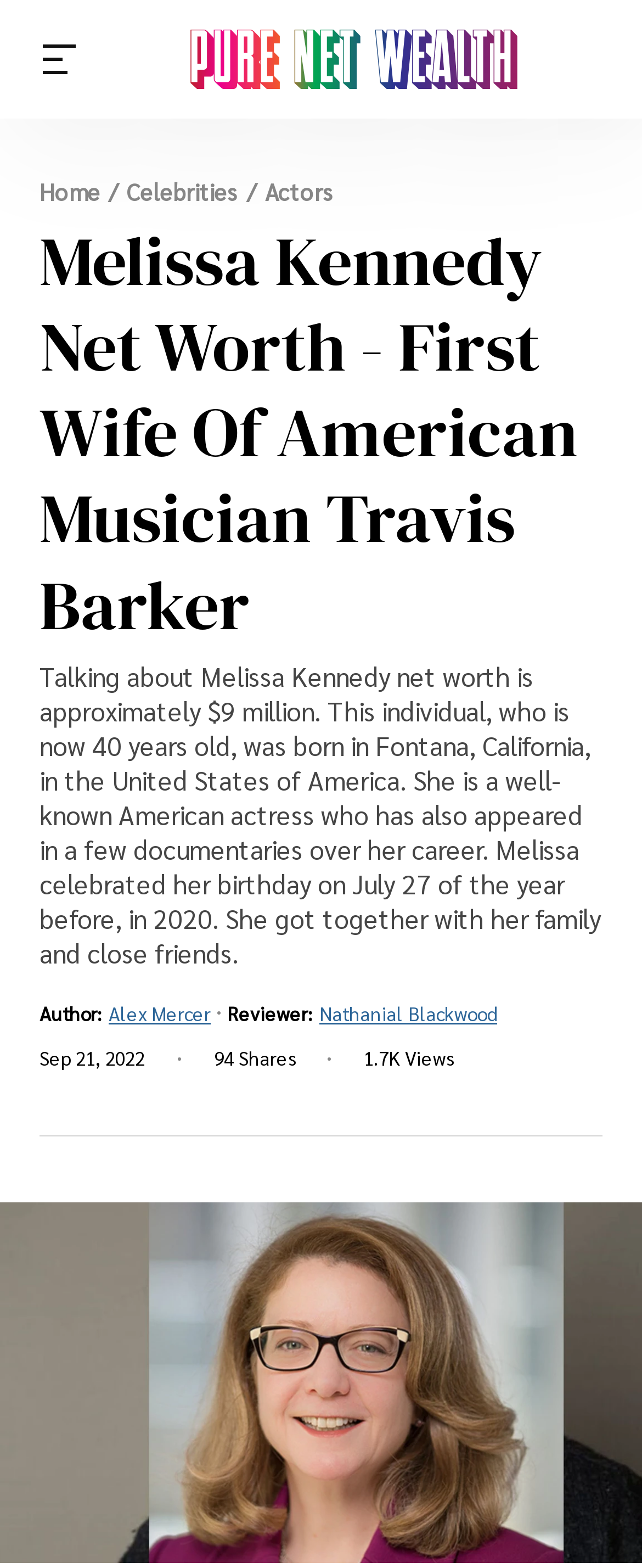What is Melissa Kennedy's profession?
Examine the screenshot and reply with a single word or phrase.

American actress